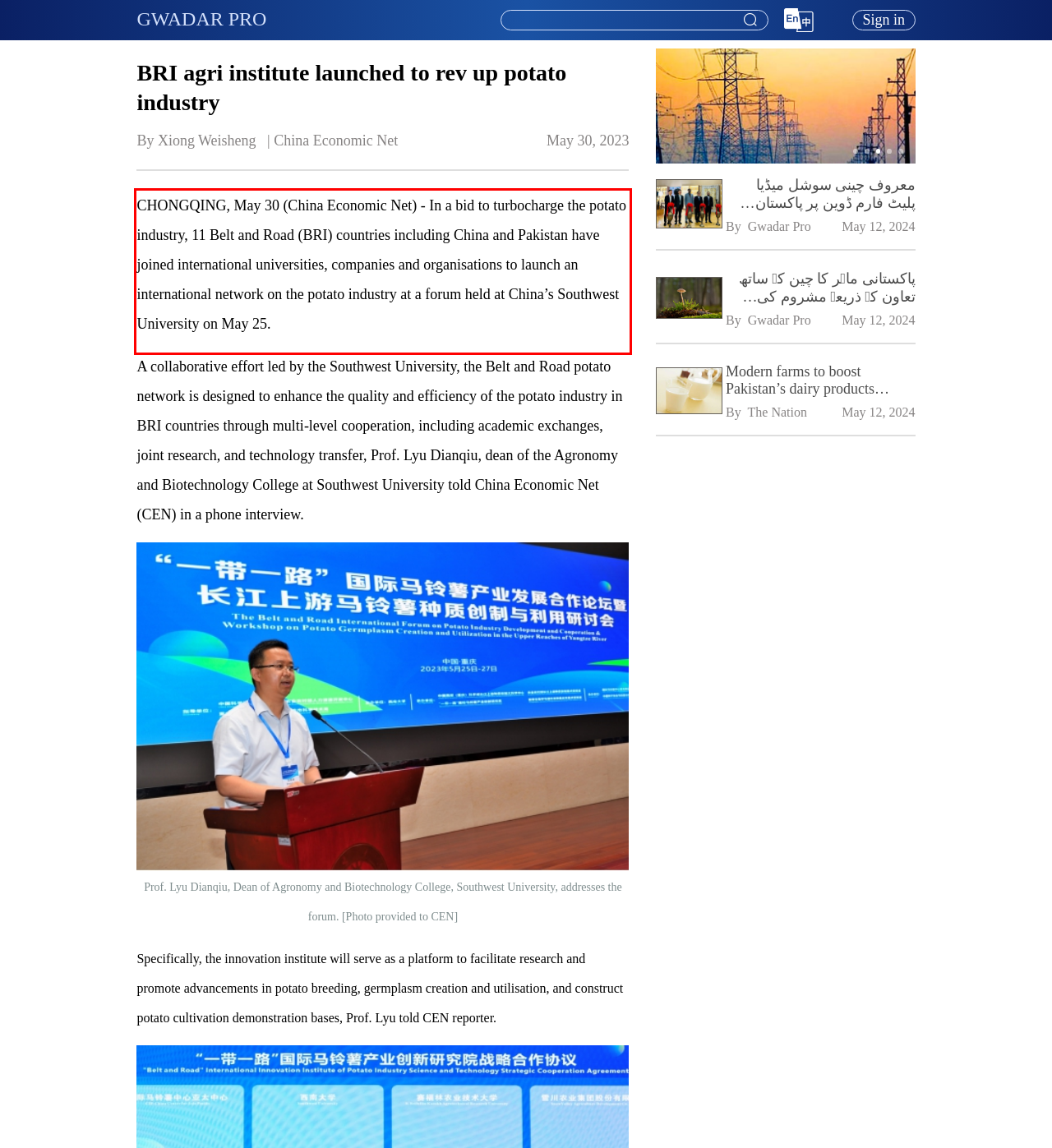Please perform OCR on the text content within the red bounding box that is highlighted in the provided webpage screenshot.

CHONGQING, May 30 (China Economic Net) - In a bid to turbocharge the potato industry, 11 Belt and Road (BRI) countries including China and Pakistan have joined international universities, companies and organisations to launch an international network on the potato industry at a forum held at China’s Southwest University on May 25.